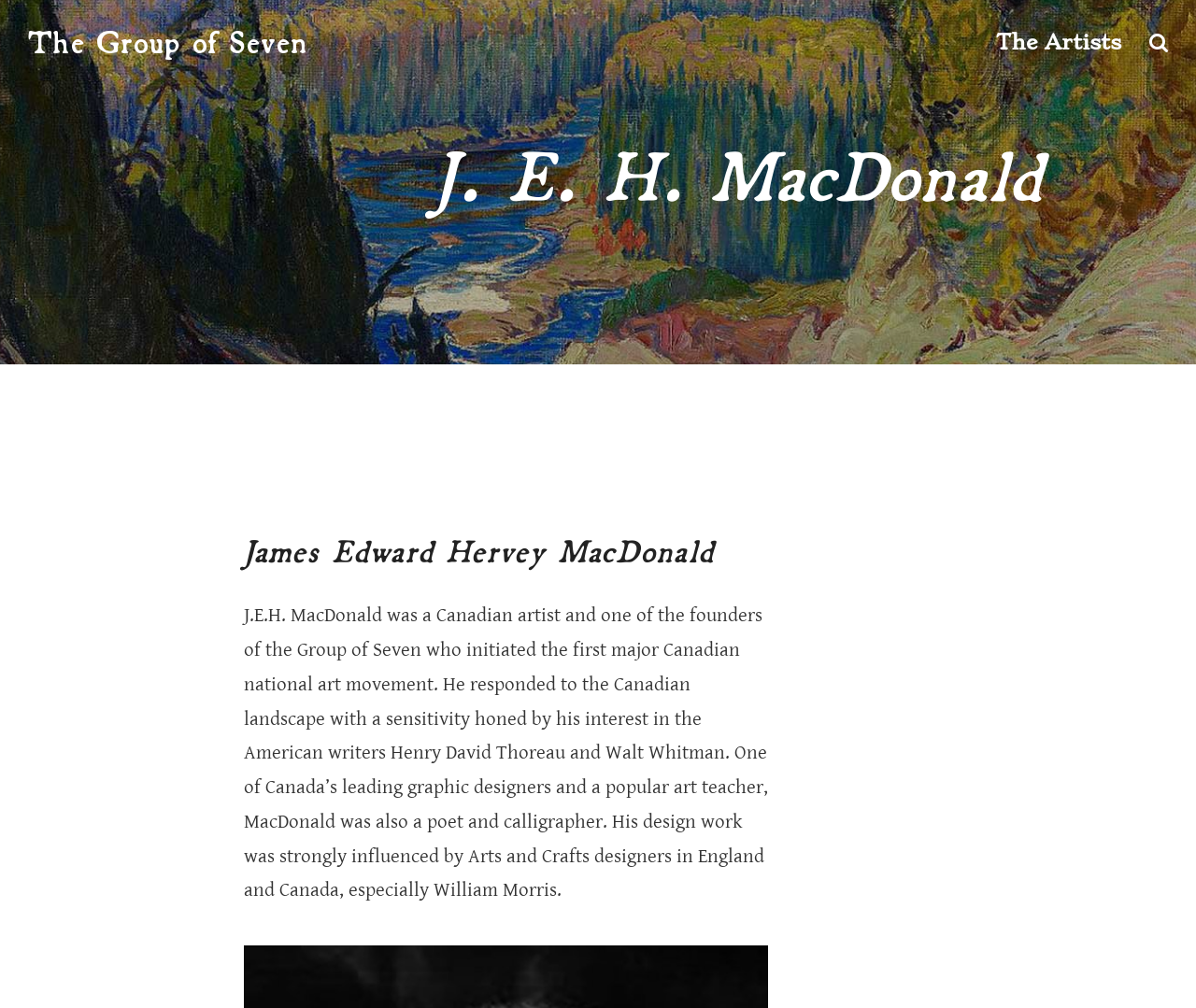What is J.E.H. MacDonald's full name?
Give a single word or phrase as your answer by examining the image.

James Edward Hervey MacDonald